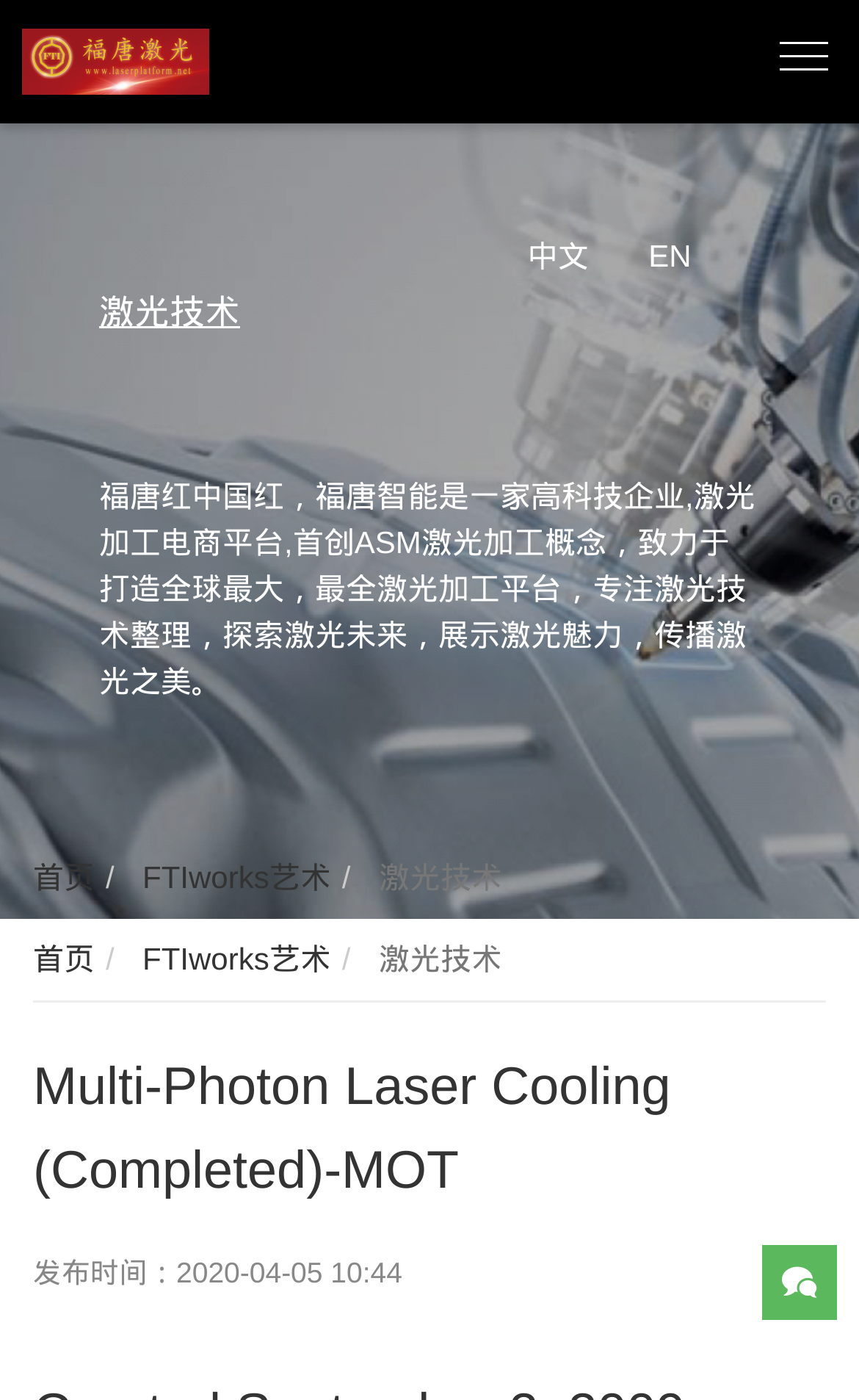Please provide a brief answer to the following inquiry using a single word or phrase:
What is the main focus of this website?

激光加工